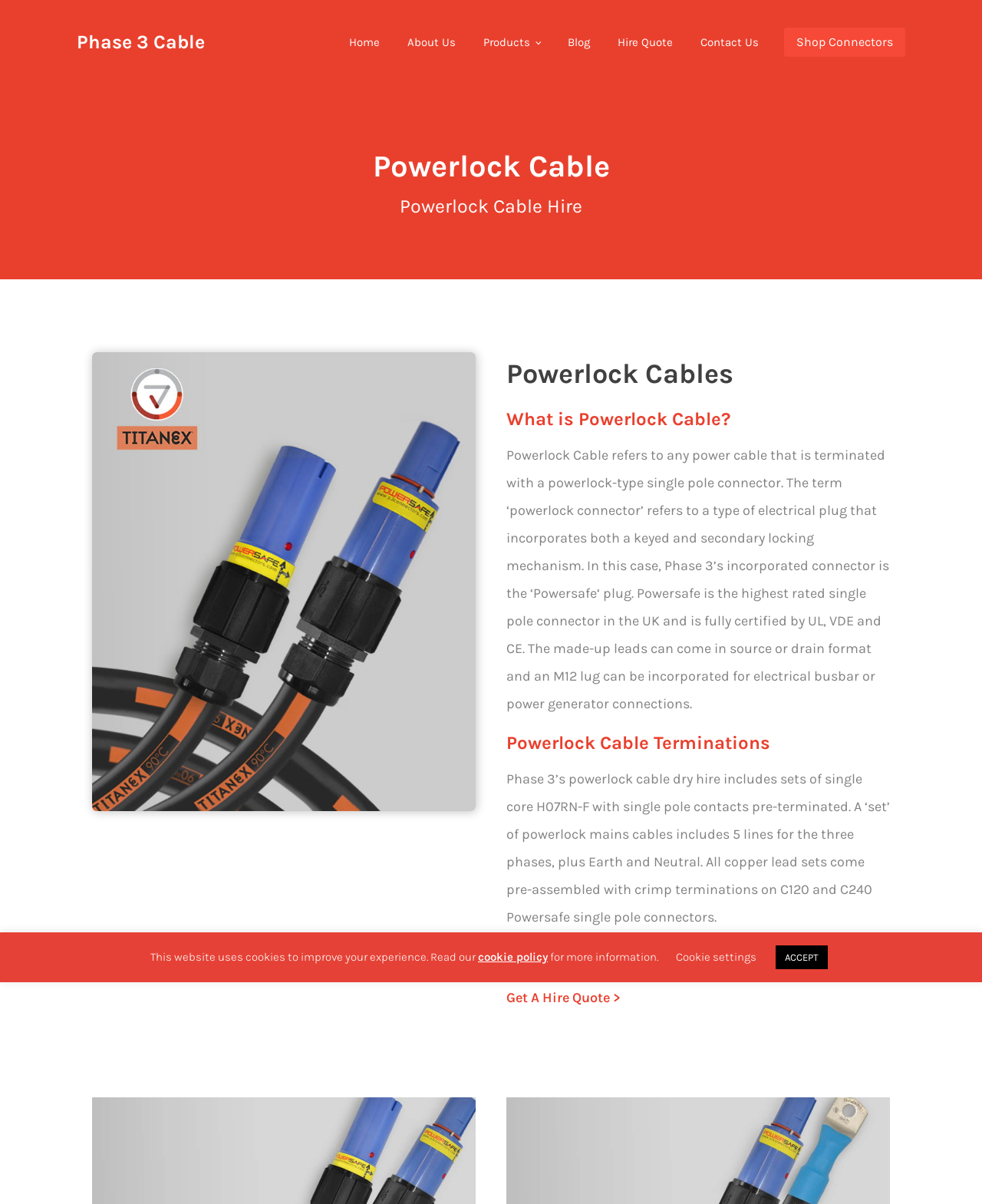Please locate the bounding box coordinates for the element that should be clicked to achieve the following instruction: "Read the blog". Ensure the coordinates are given as four float numbers between 0 and 1, i.e., [left, top, right, bottom].

[0.564, 0.02, 0.615, 0.05]